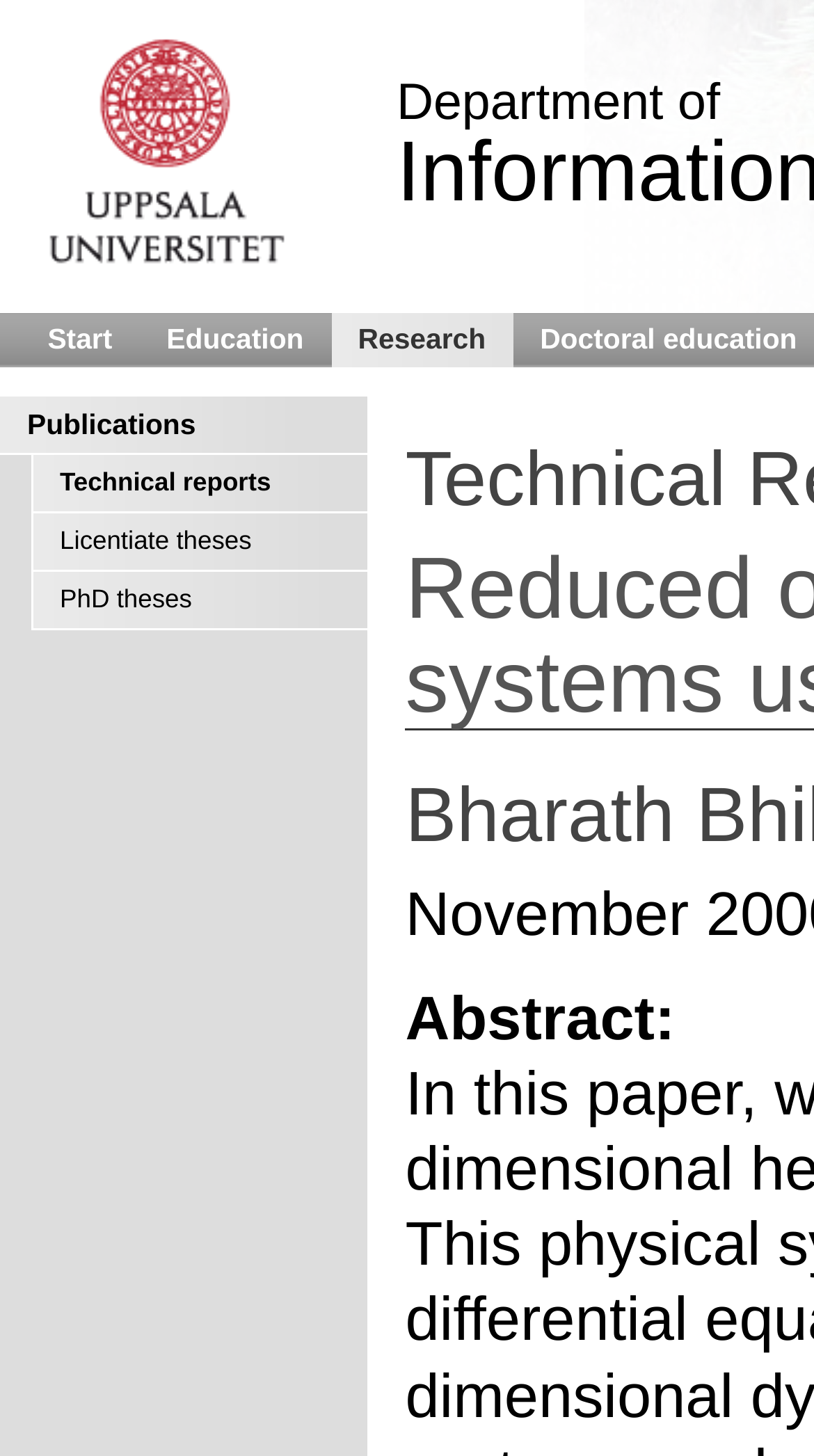How many links are there in the top section of the webpage?
Relying on the image, give a concise answer in one word or a brief phrase.

3